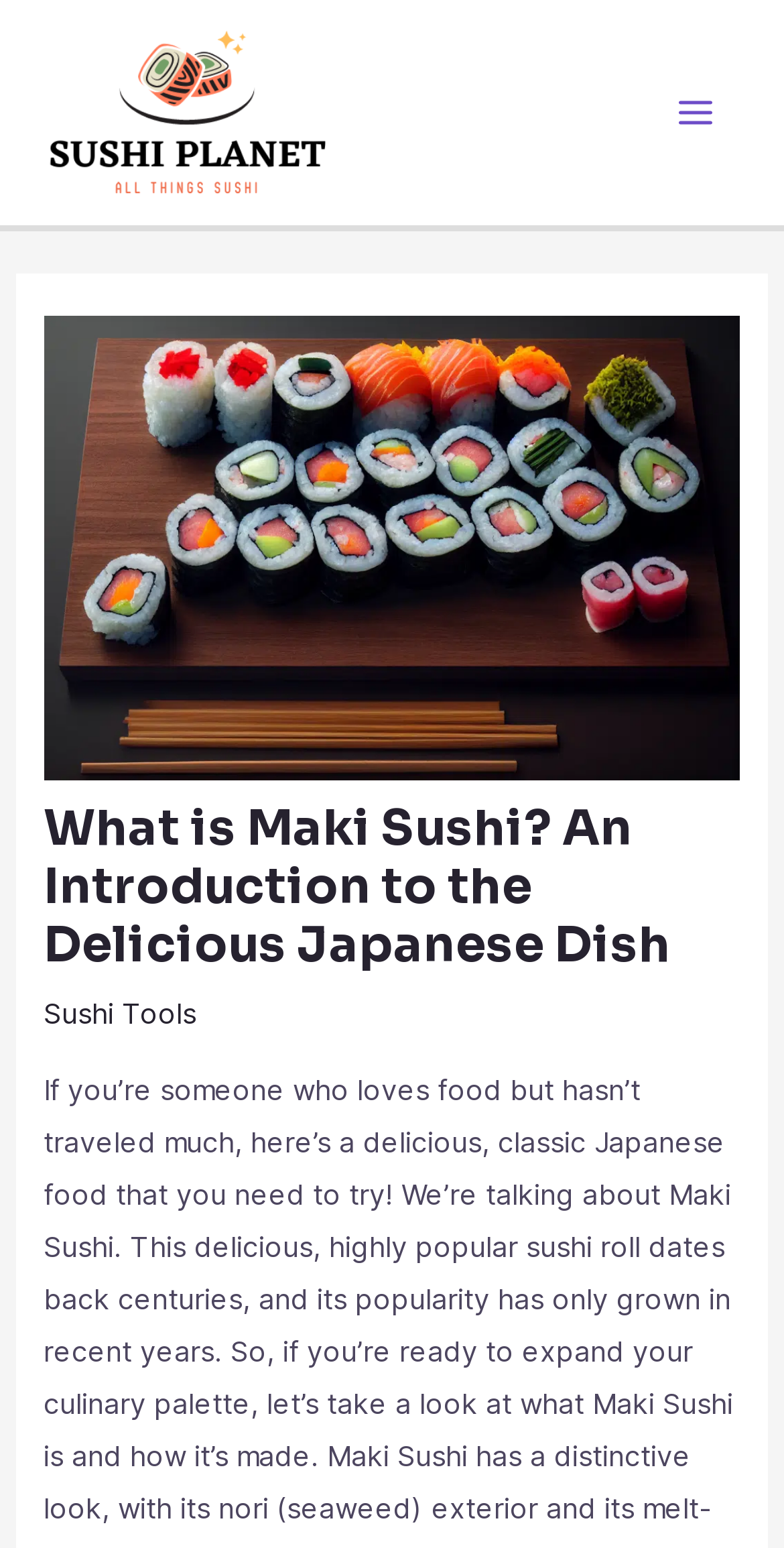Please specify the bounding box coordinates in the format (top-left x, top-left y, bottom-right x, bottom-right y), with values ranging from 0 to 1. Identify the bounding box for the UI component described as follows: alt="SUSHI PLANET LOGO"

[0.062, 0.059, 0.421, 0.082]